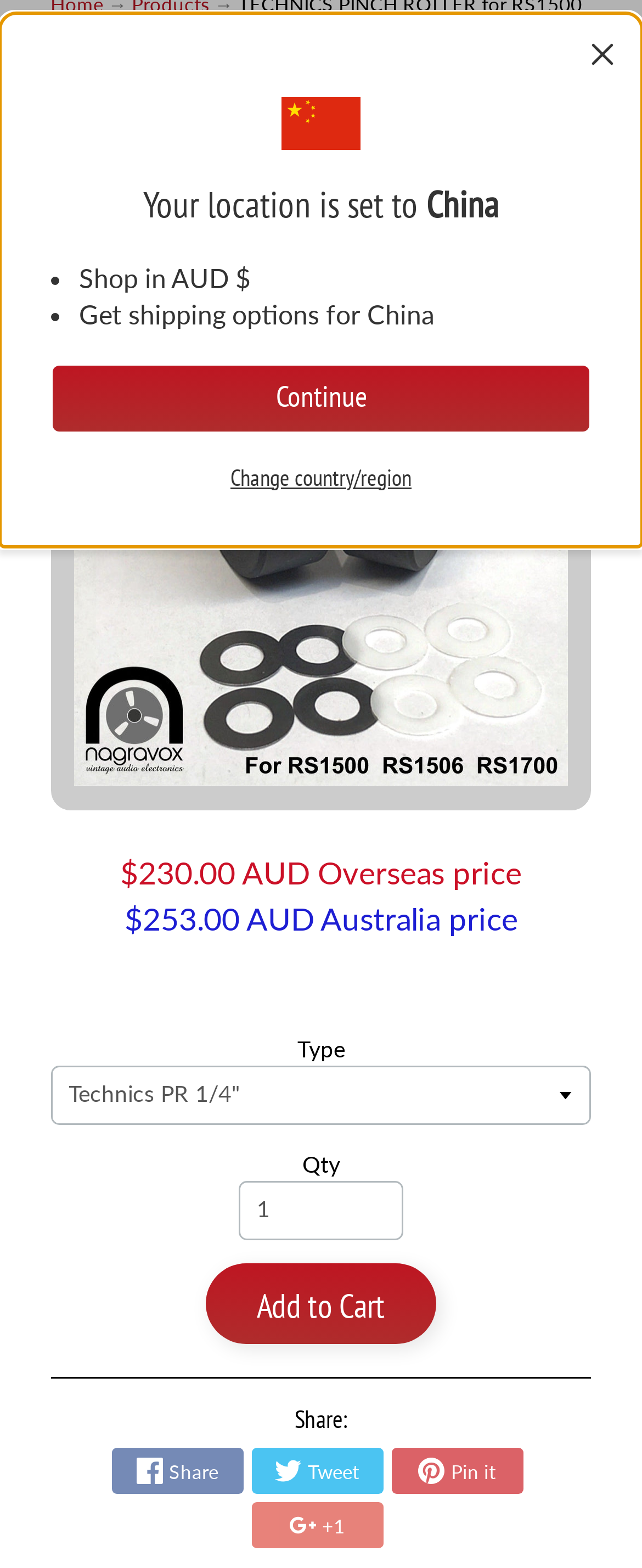Identify the bounding box of the UI element described as follows: "Add to Cart". Provide the coordinates as four float numbers in the range of 0 to 1 [left, top, right, bottom].

[0.322, 0.805, 0.678, 0.857]